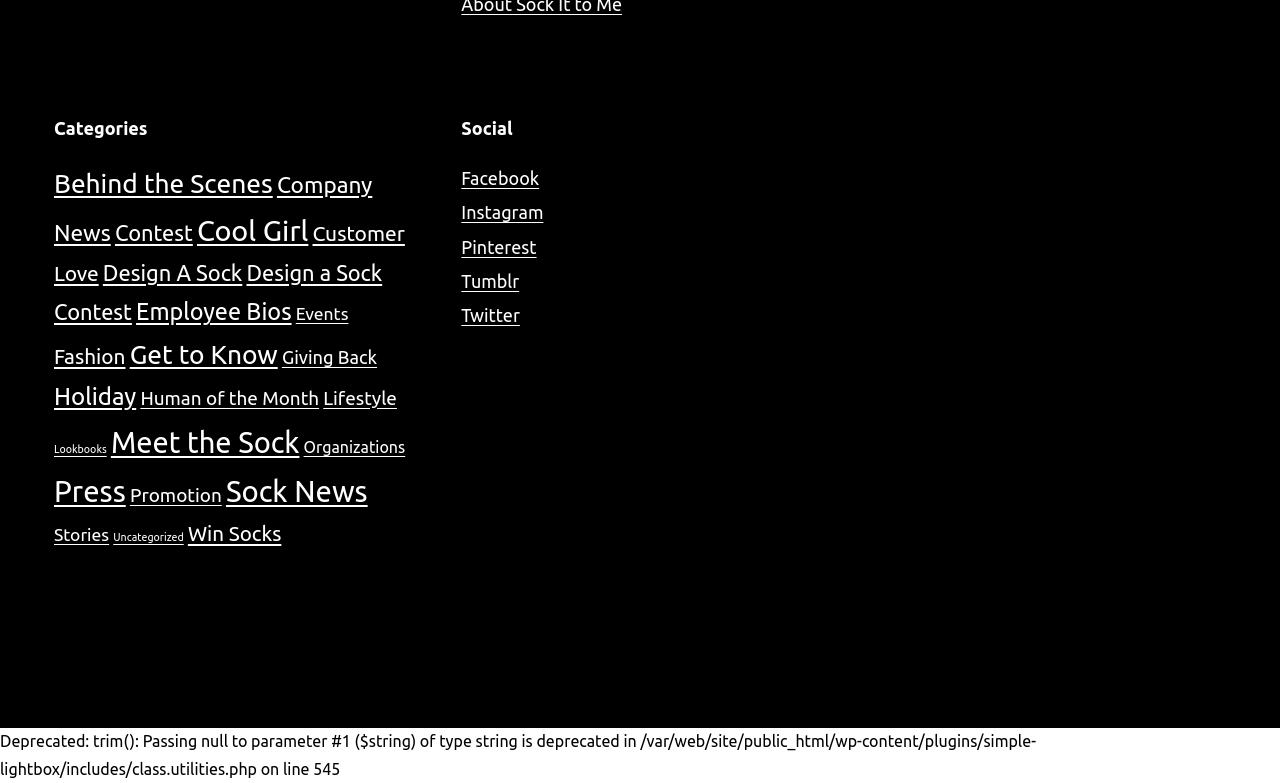How many items are in the 'Meet the Sock' category?
Please use the visual content to give a single word or phrase answer.

154 items